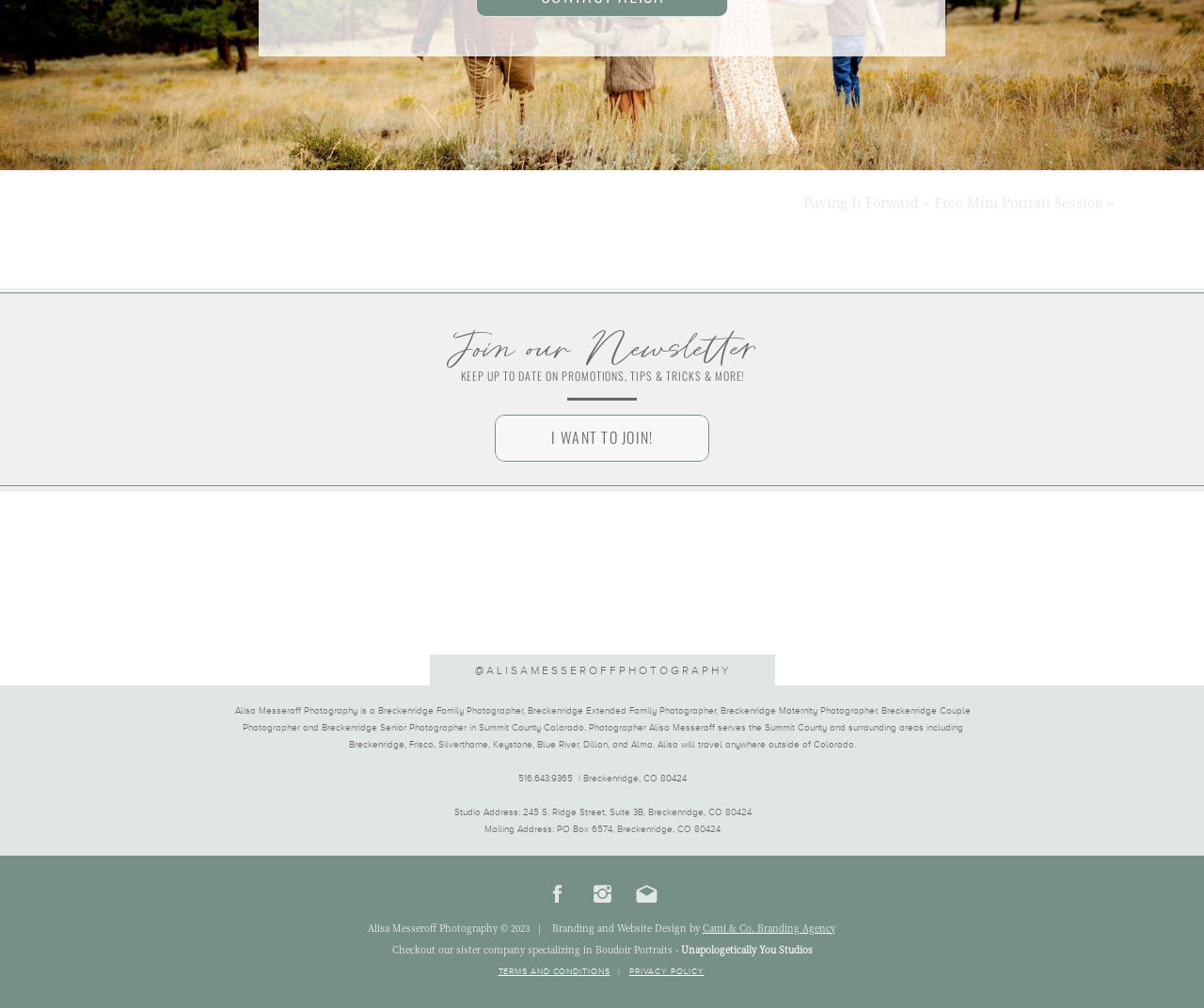Give a concise answer using only one word or phrase for this question:
What is the studio address of Alisa Messeroff Photography?

245 S. Ridge Street, Suite 3B, Breckenridge, CO 80424